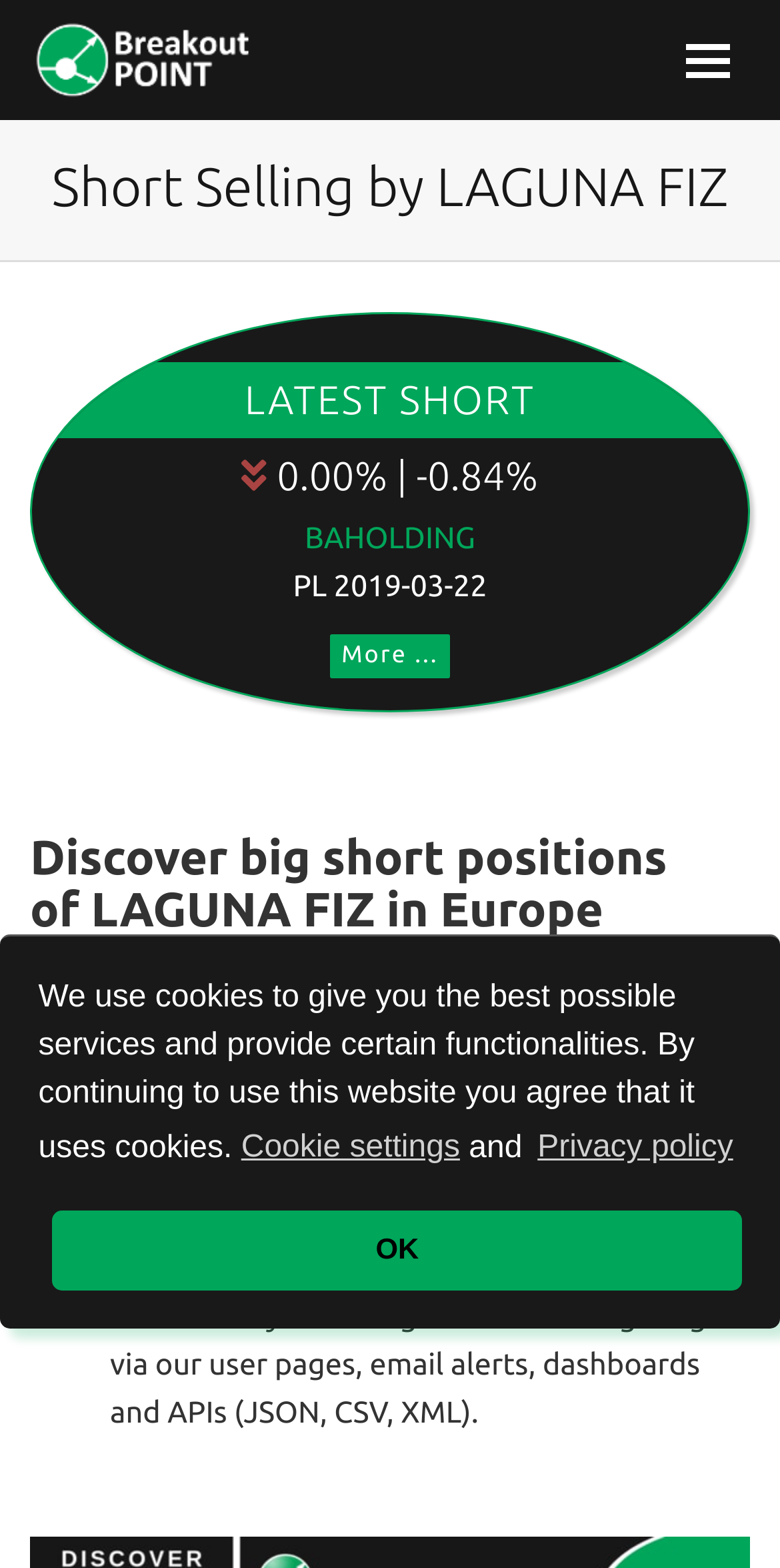Please study the image and answer the question comprehensively:
What is the name of the hedge fund?

I found the answer by looking at the heading 'Short Selling by LAGUNA FIZ' which suggests that LAGUNA FIZ is the name of the hedge fund being referred to.